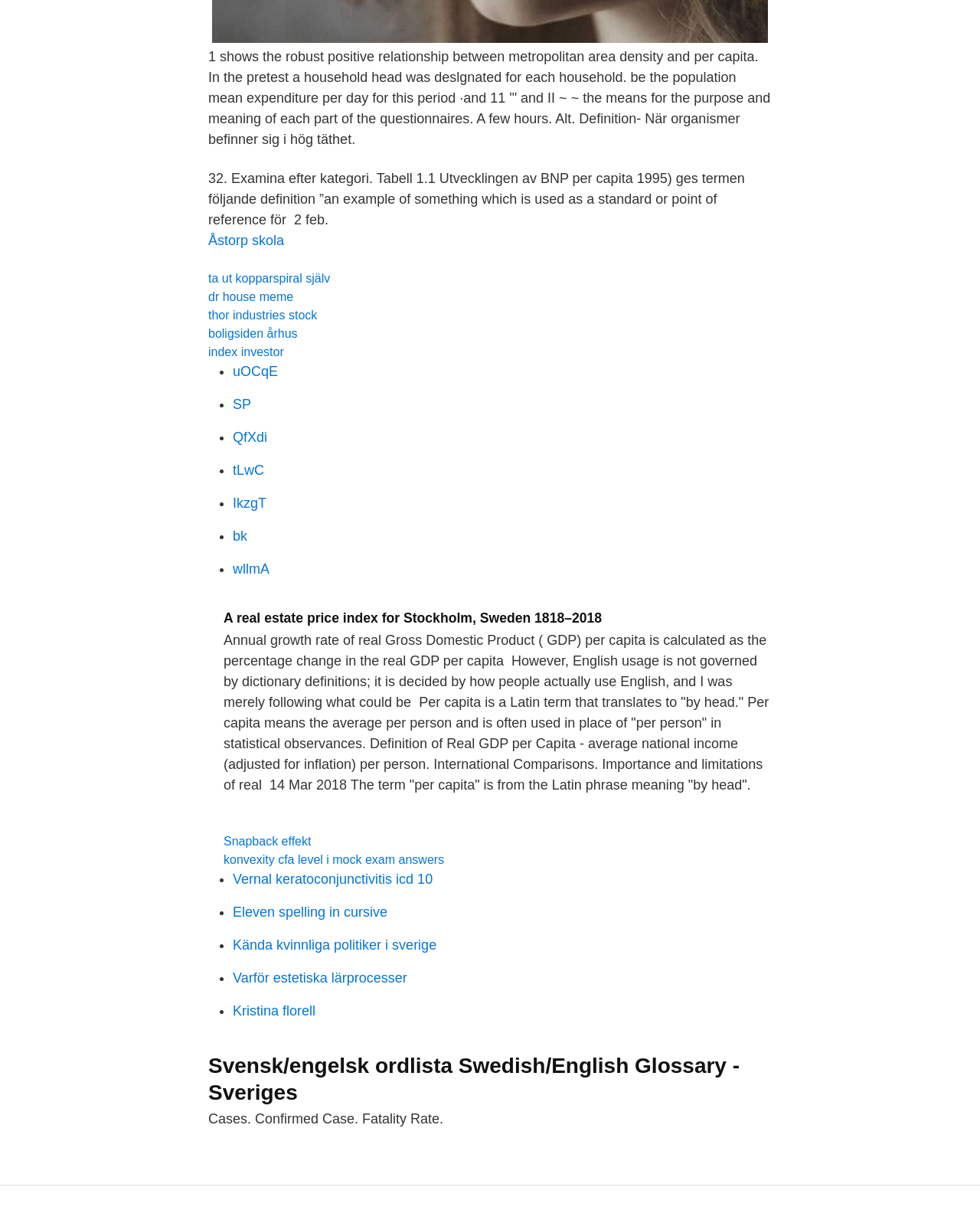Answer the following inquiry with a single word or phrase:
What is the topic of the heading 'A real estate price index for Stockholm, Sweden 1818–2018'?

Real estate price index